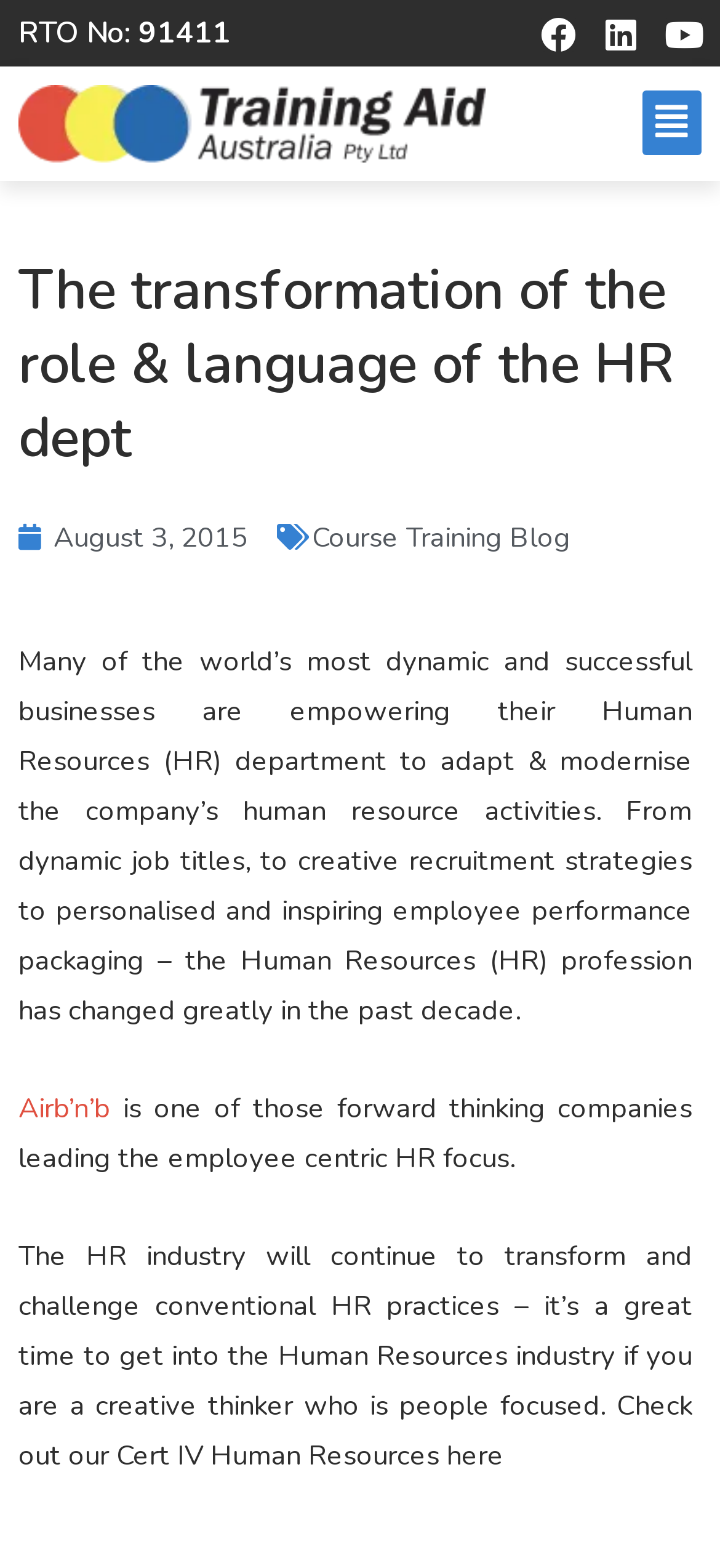Extract the main headline from the webpage and generate its text.

The transformation of the role & language of the HR dept